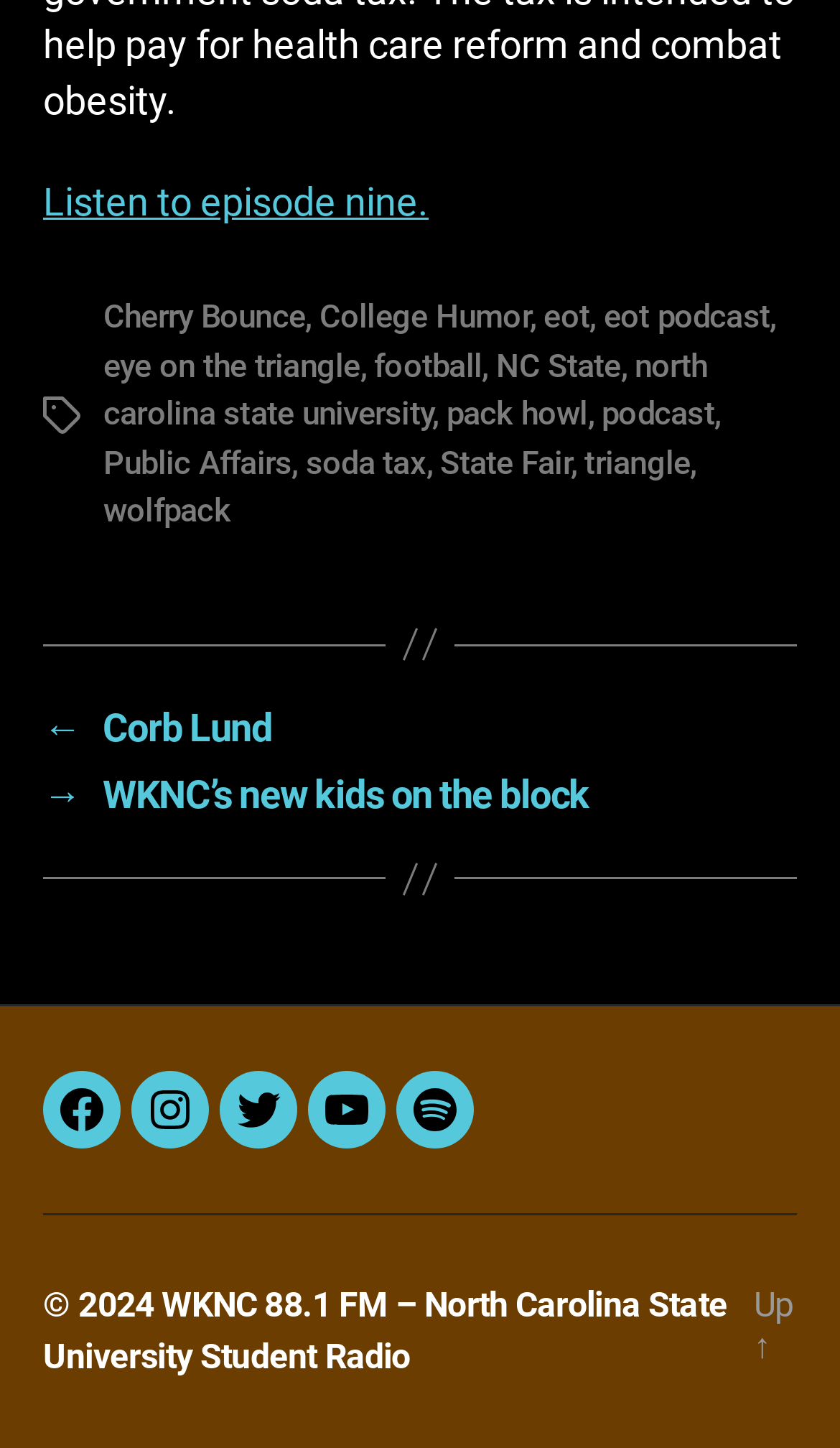How many tags are listed?
Offer a detailed and full explanation in response to the question.

There are multiple tags listed on the webpage, including 'Cherry Bounce', 'College Humor', 'eot', 'eot podcast', 'eye on the triangle', 'football', 'NC State', 'north carolina state university', 'pack howl', 'podcast', 'Public Affairs', 'soda tax', 'State Fair', 'triangle', and 'wolfpack'.